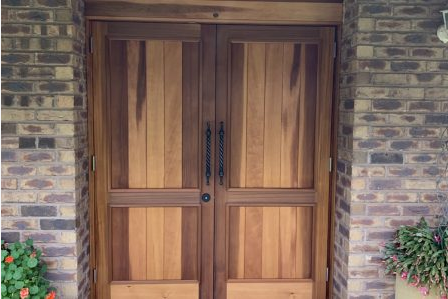What is surrounding the doors?
Using the image, give a concise answer in the form of a single word or short phrase.

Rustic brick wall